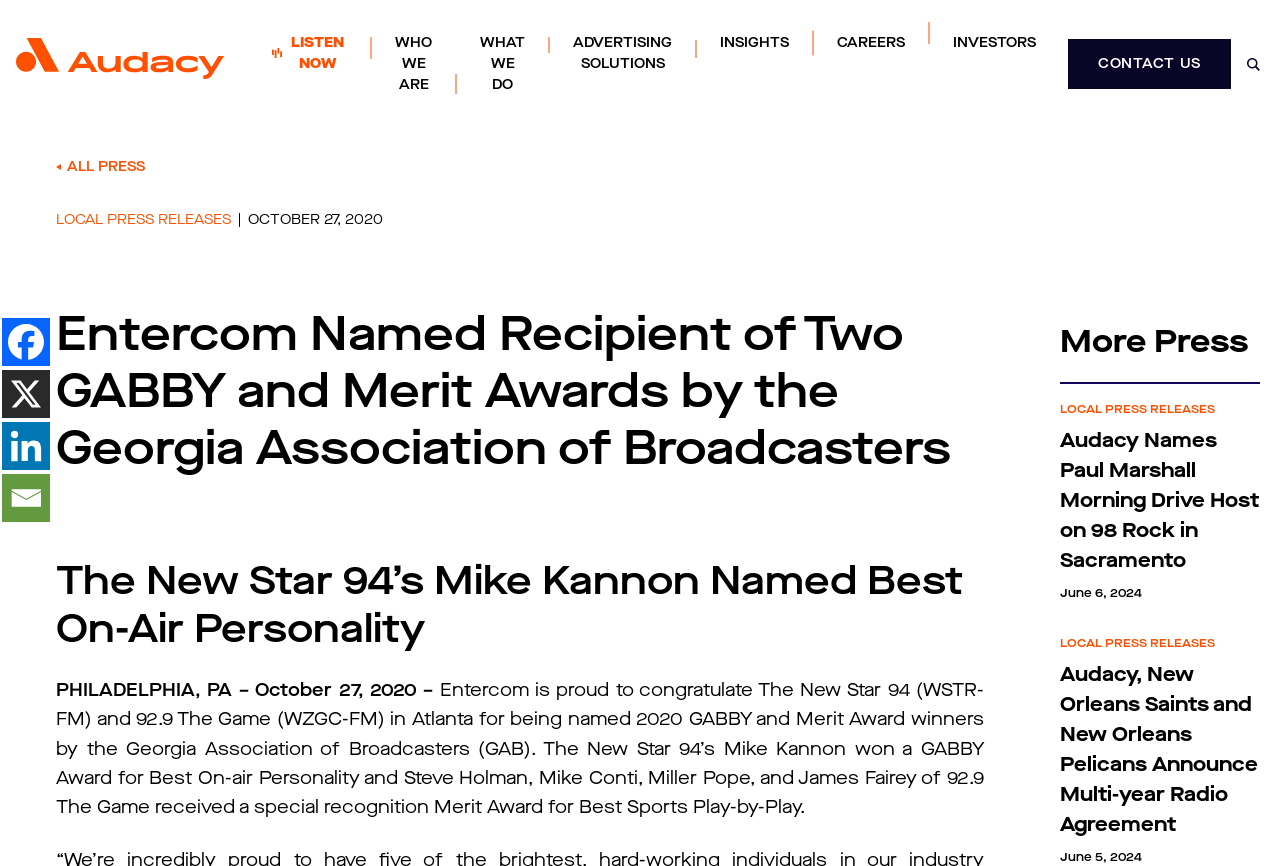Please provide a brief answer to the following inquiry using a single word or phrase:
What is the date of the press release about Audacy naming Paul Marshall Morning Drive Host?

June 6, 2024